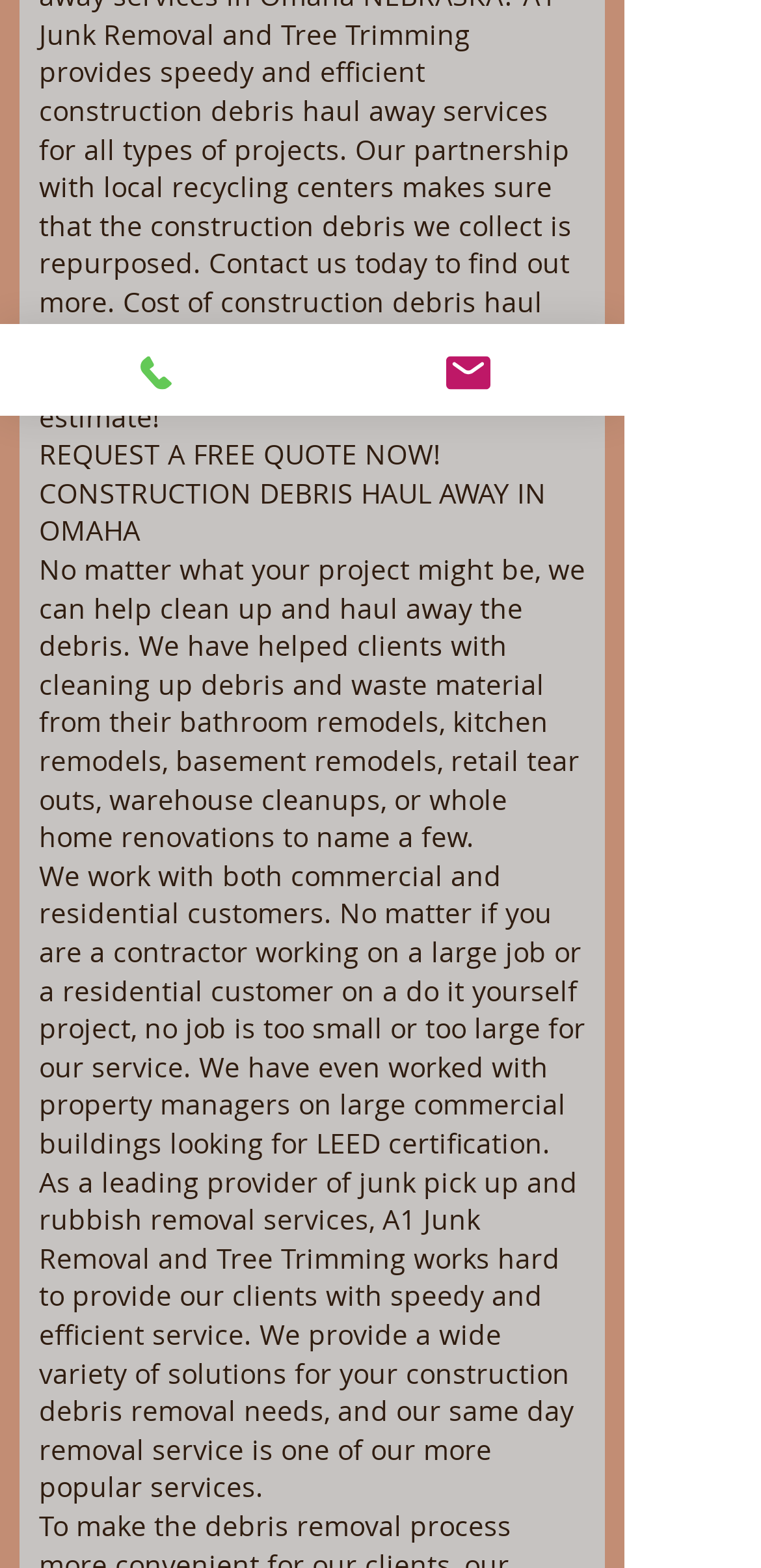Based on the element description "Email", predict the bounding box coordinates of the UI element.

[0.41, 0.207, 0.821, 0.265]